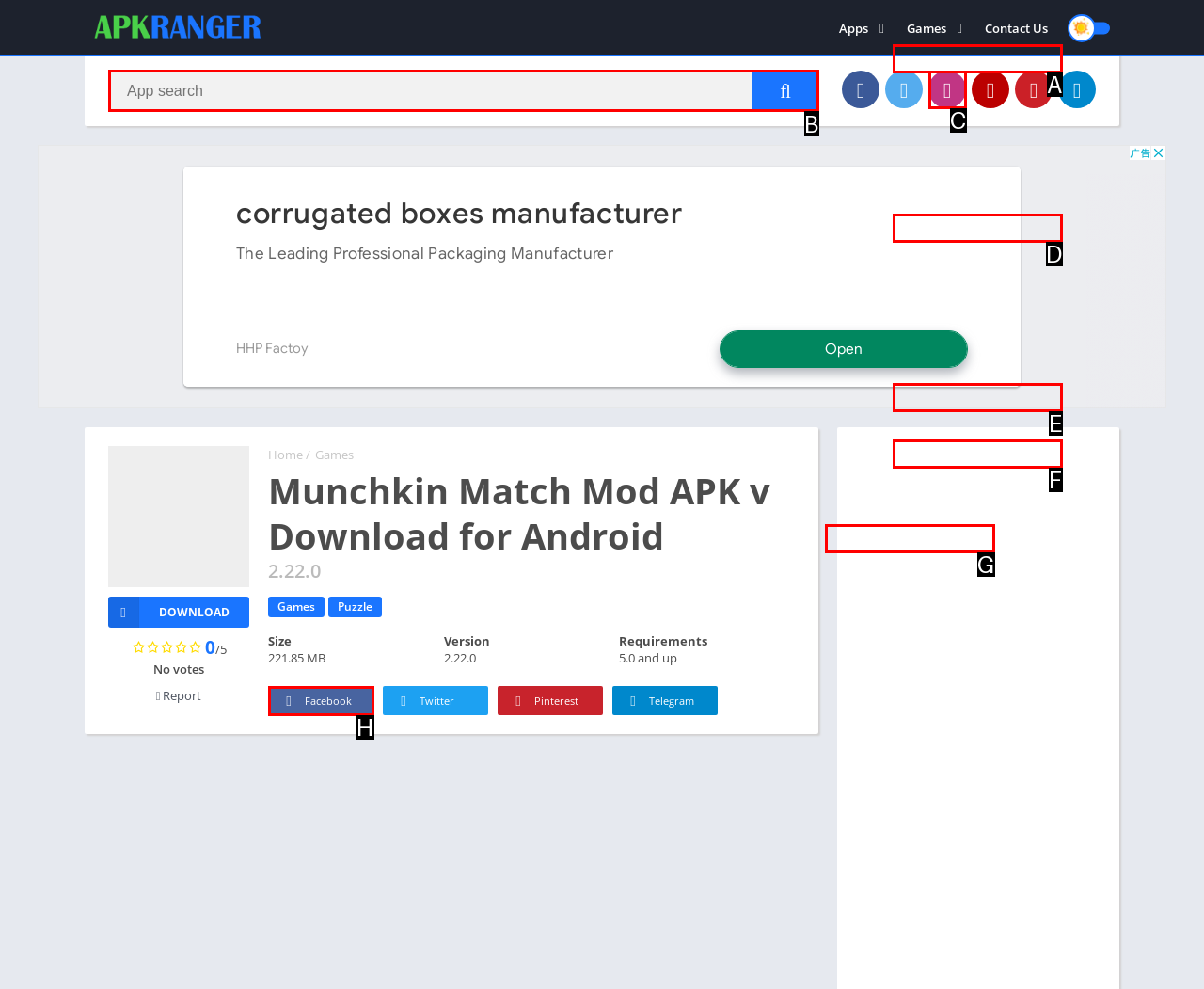Identify the appropriate choice to fulfill this task: Search for internships
Respond with the letter corresponding to the correct option.

None